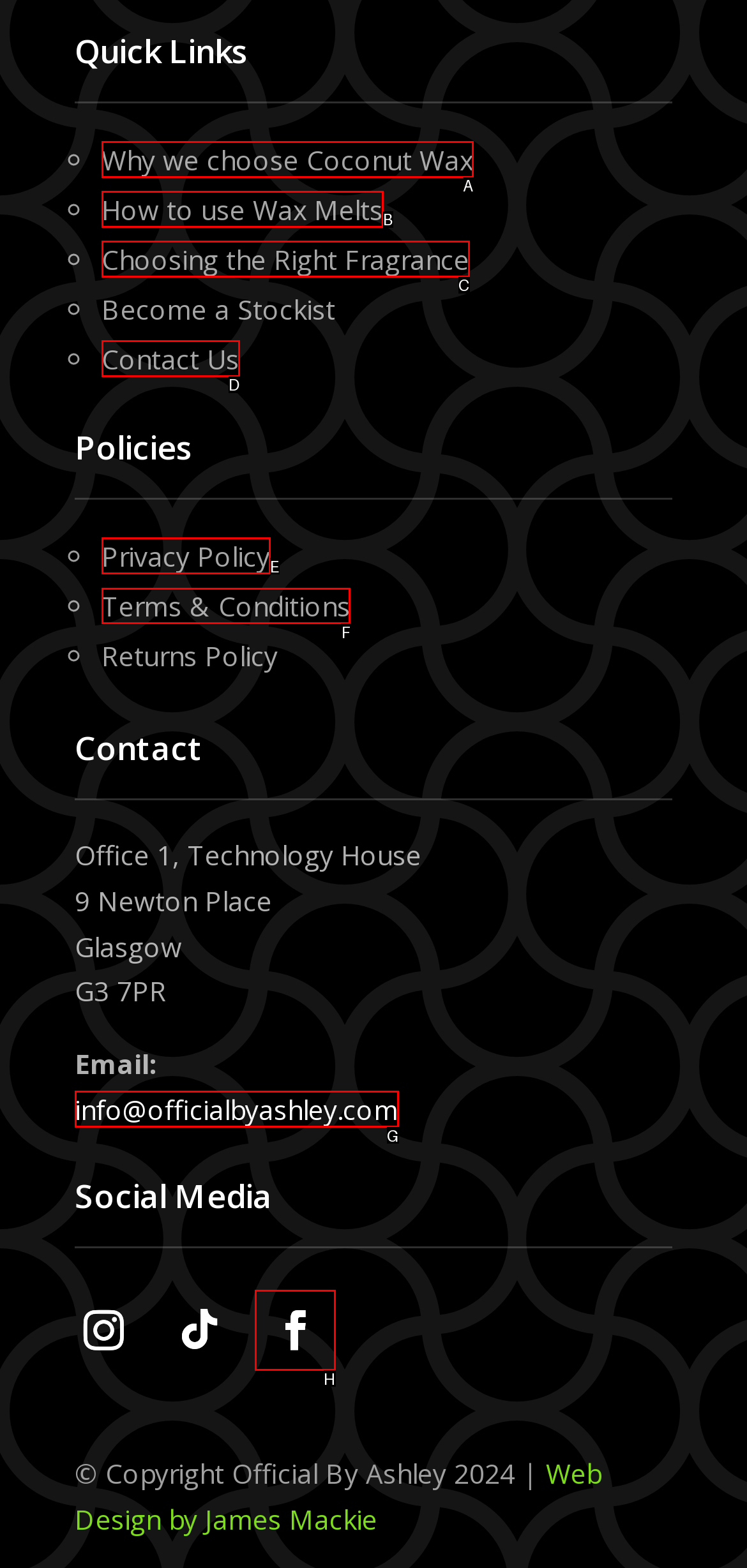Determine the letter of the UI element that you need to click to perform the task: View 'Terms & Conditions'.
Provide your answer with the appropriate option's letter.

F